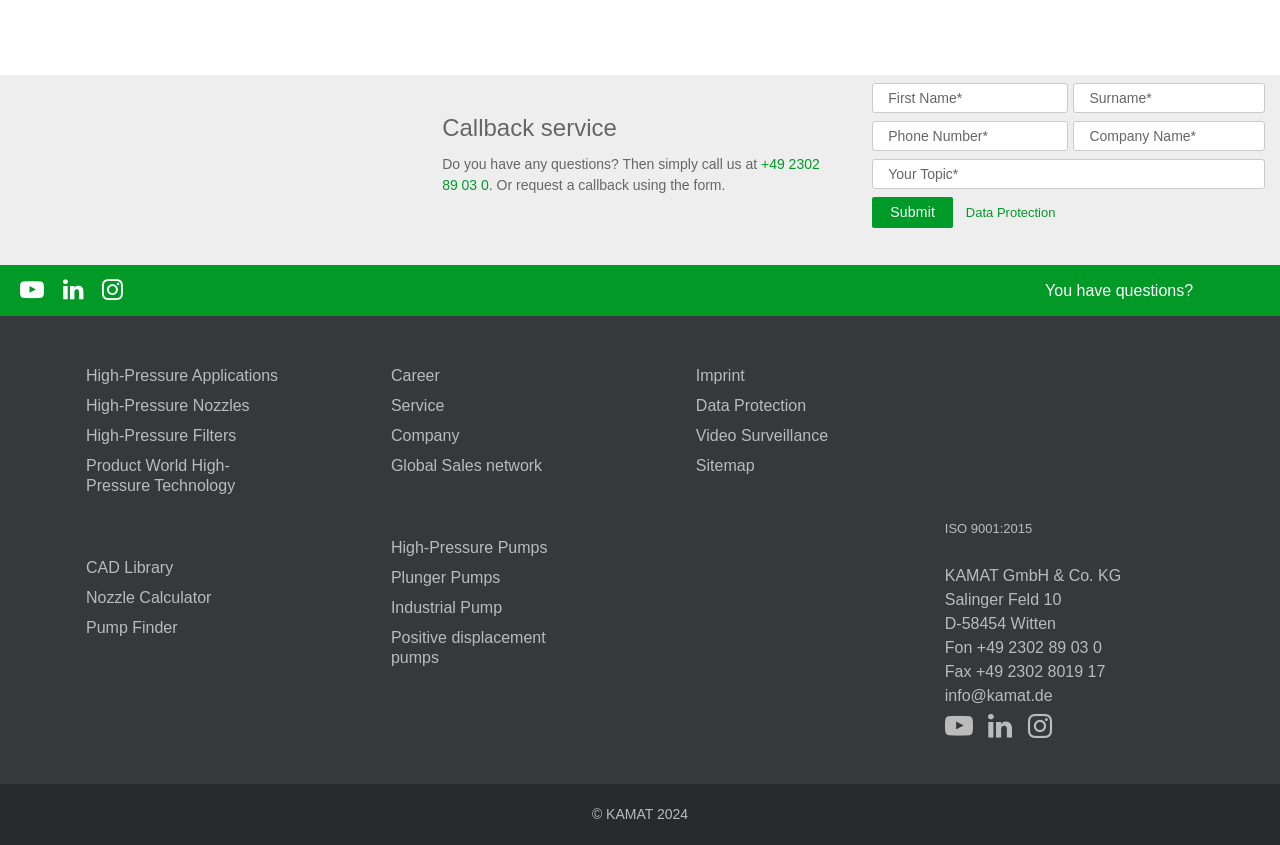What is the language of the webpage?
Analyze the image and deliver a detailed answer to the question.

The language of the webpage can be determined by looking at the flags at the top right corner of the webpage, which indicate that the webpage is available in English and Deutsch.